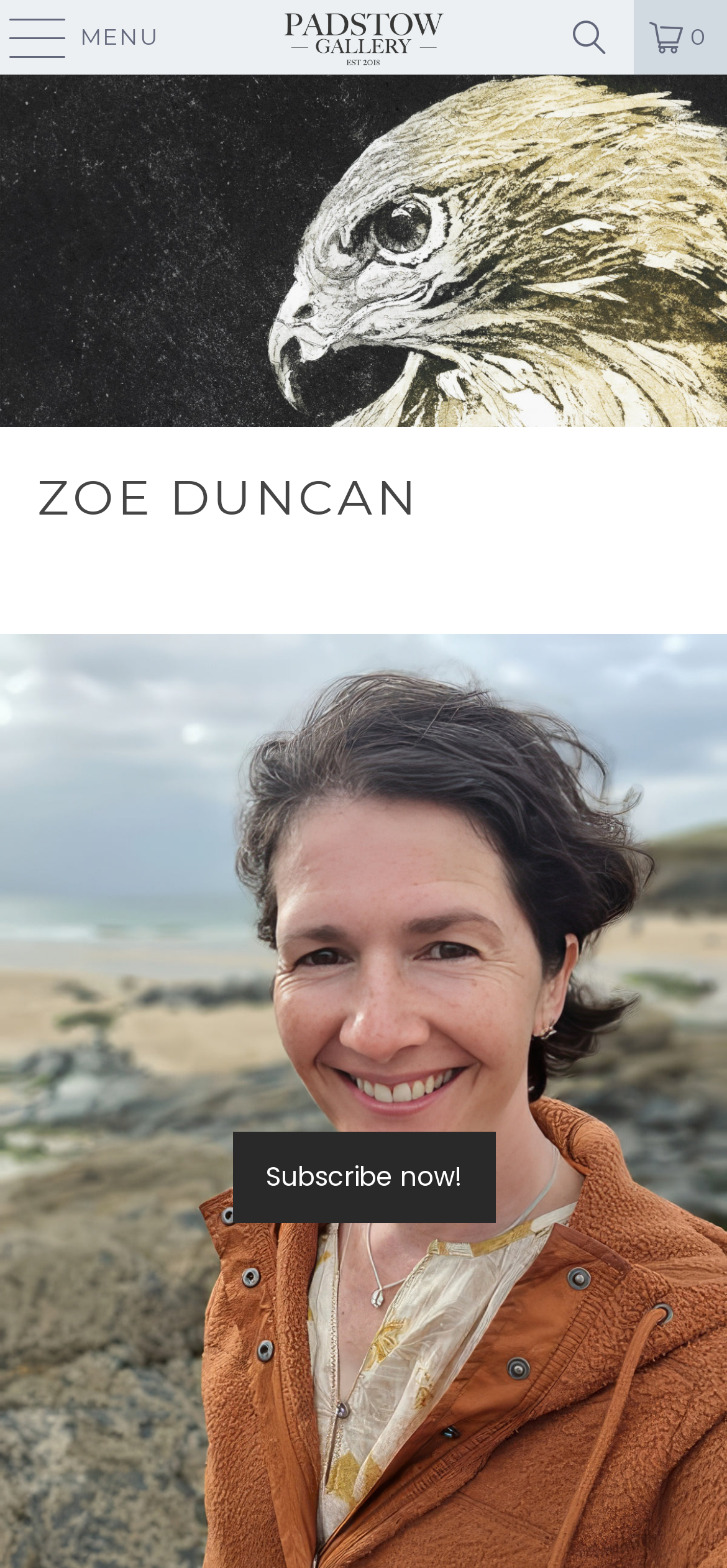Find the UI element described as: "parent_node: MENU title="Padstow Gallery"" and predict its bounding box coordinates. Ensure the coordinates are four float numbers between 0 and 1, [left, top, right, bottom].

[0.25, 0.0, 0.75, 0.048]